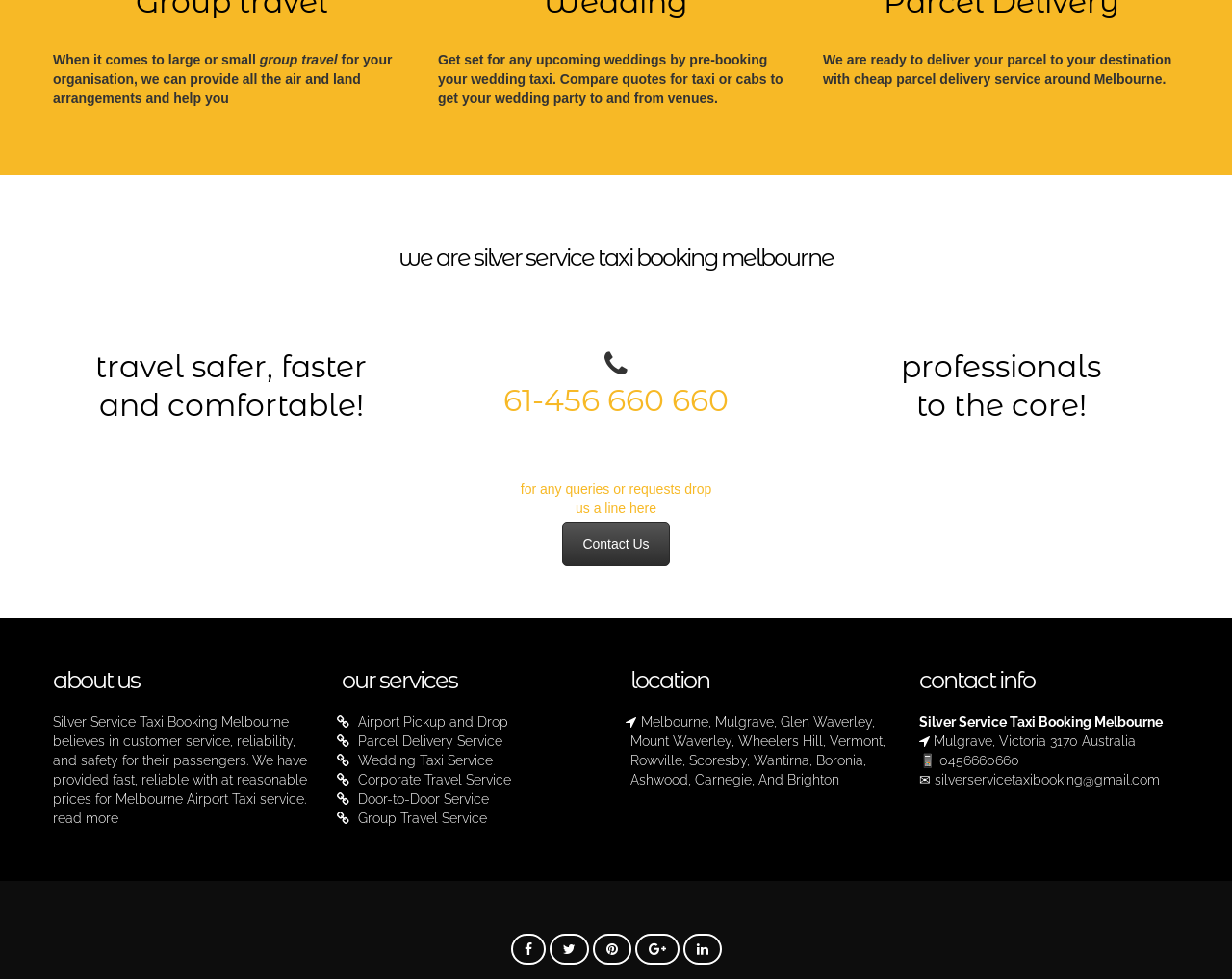Show the bounding box coordinates of the region that should be clicked to follow the instruction: "Read more about us."

[0.043, 0.828, 0.096, 0.843]